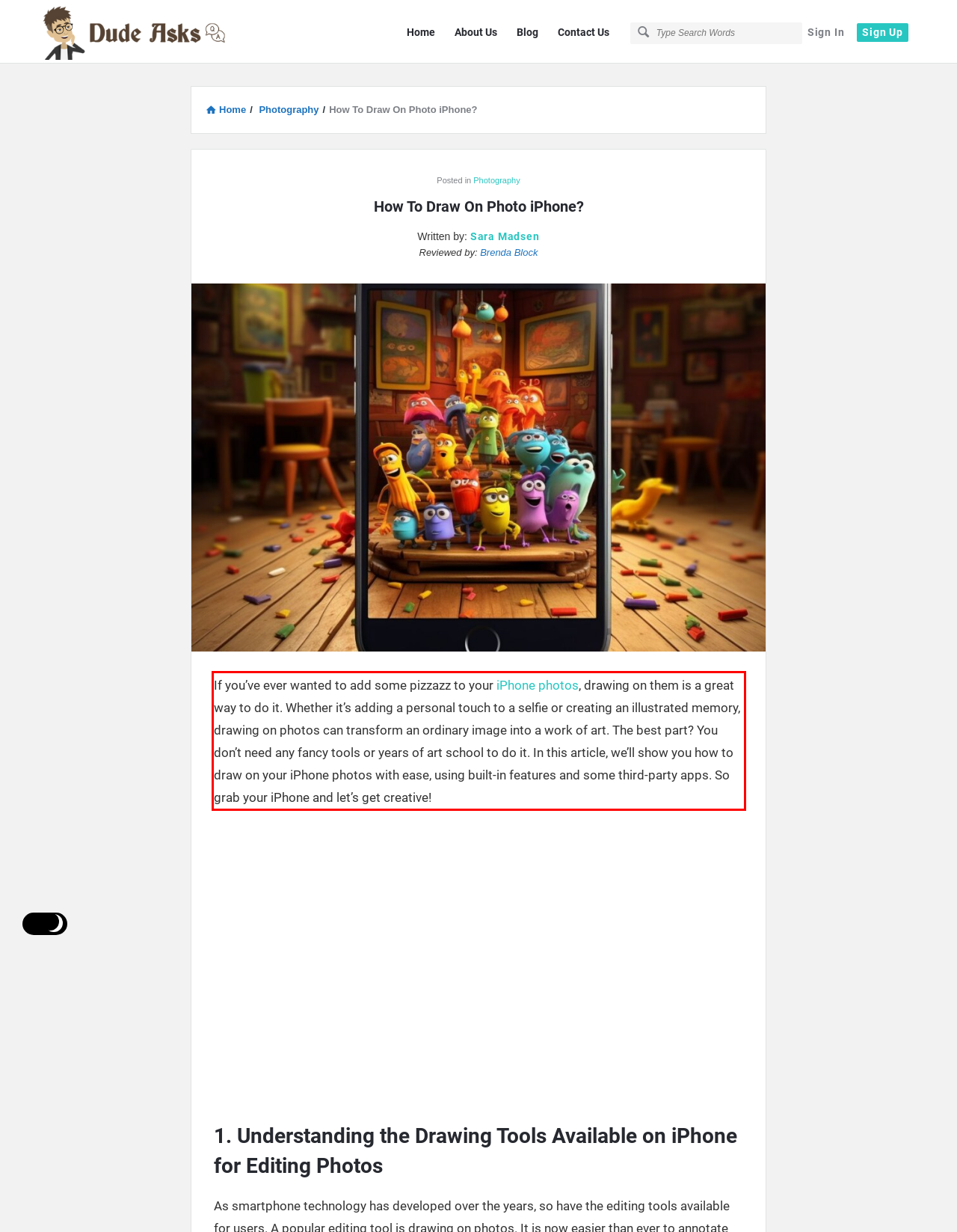You are provided with a screenshot of a webpage featuring a red rectangle bounding box. Extract the text content within this red bounding box using OCR.

If you’ve ever wanted to add some pizzazz to your iPhone photos, drawing on them is a great way to do it. Whether it’s adding a personal touch to a selfie or creating an illustrated memory, drawing on photos can transform an ordinary image into a work of art. The best part? You don’t need any fancy tools or years of art school to do it. In this article, we’ll show you how to draw on your iPhone photos with ease, using built-in features and some third-party apps. So grab your iPhone and let’s get creative!